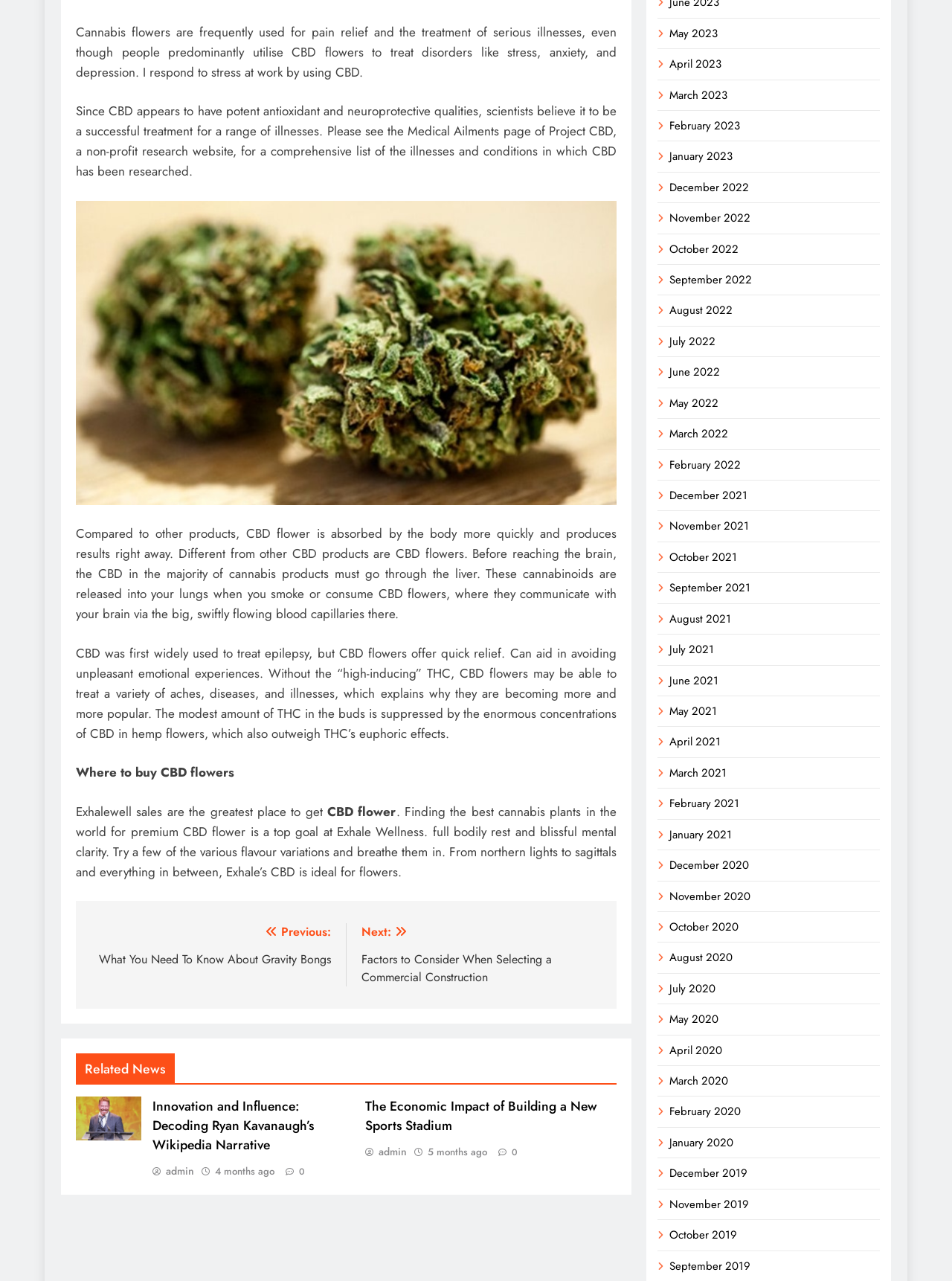Identify the bounding box of the UI element that matches this description: "January 2023".

[0.703, 0.116, 0.77, 0.129]